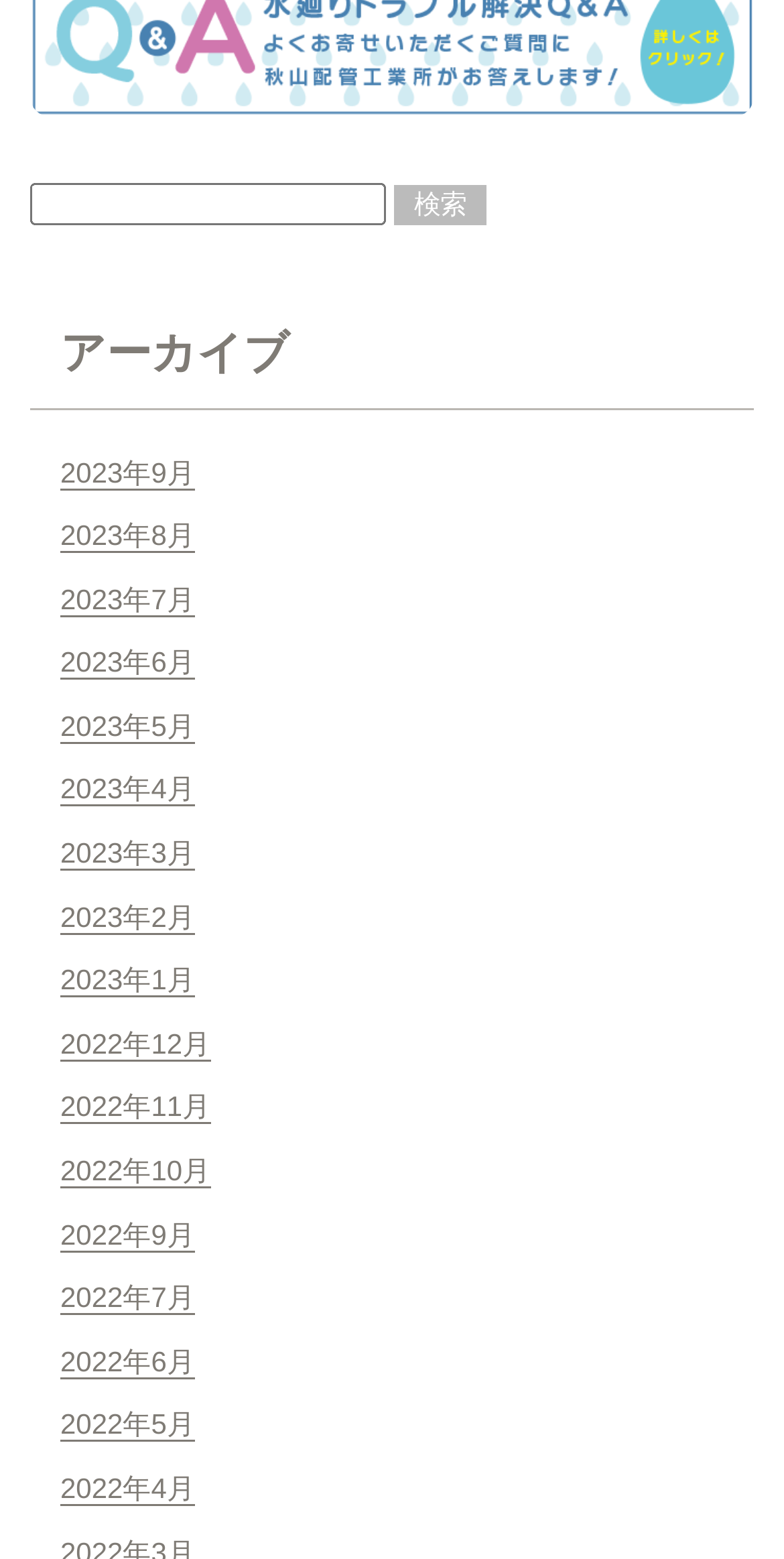Provide your answer in a single word or phrase: 
What is the purpose of the textbox?

Search